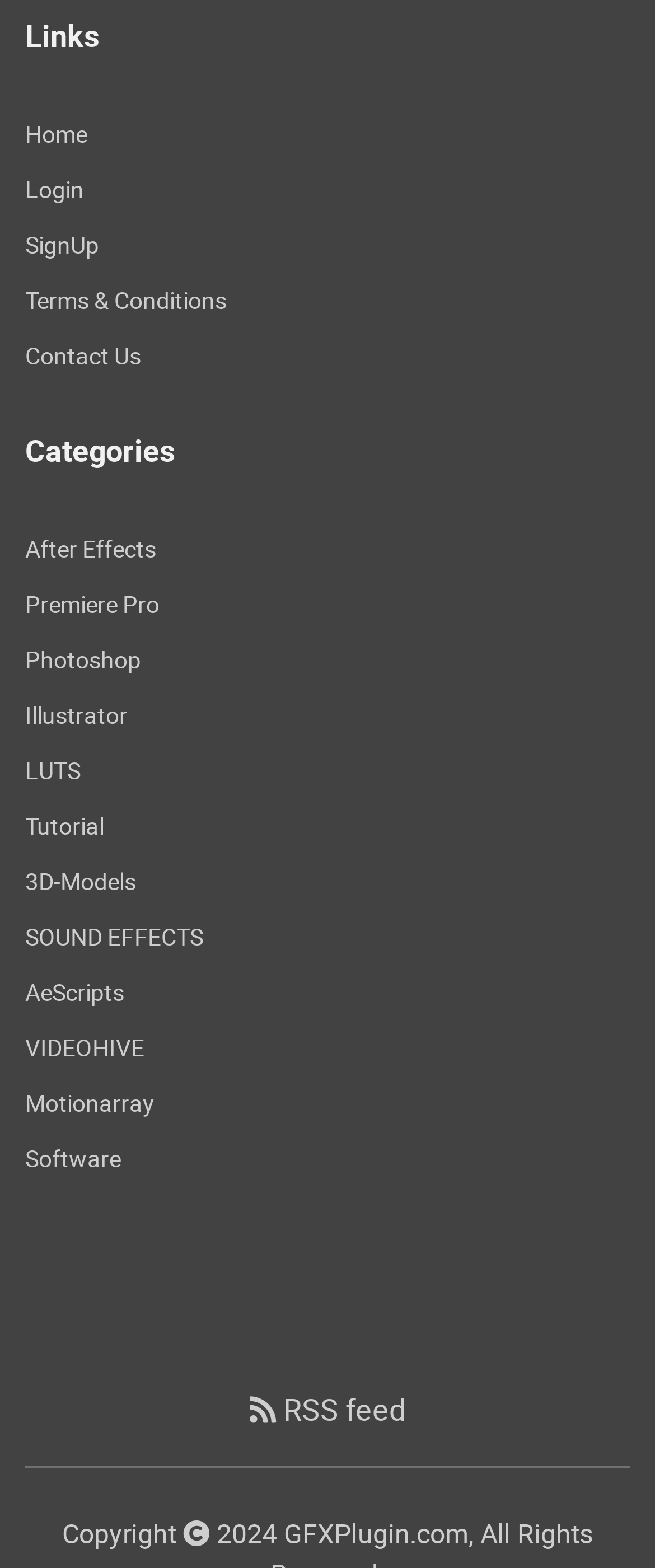Determine the bounding box coordinates of the UI element that matches the following description: "Terms & Conditions". The coordinates should be four float numbers between 0 and 1 in the format [left, top, right, bottom].

[0.038, 0.181, 0.346, 0.201]